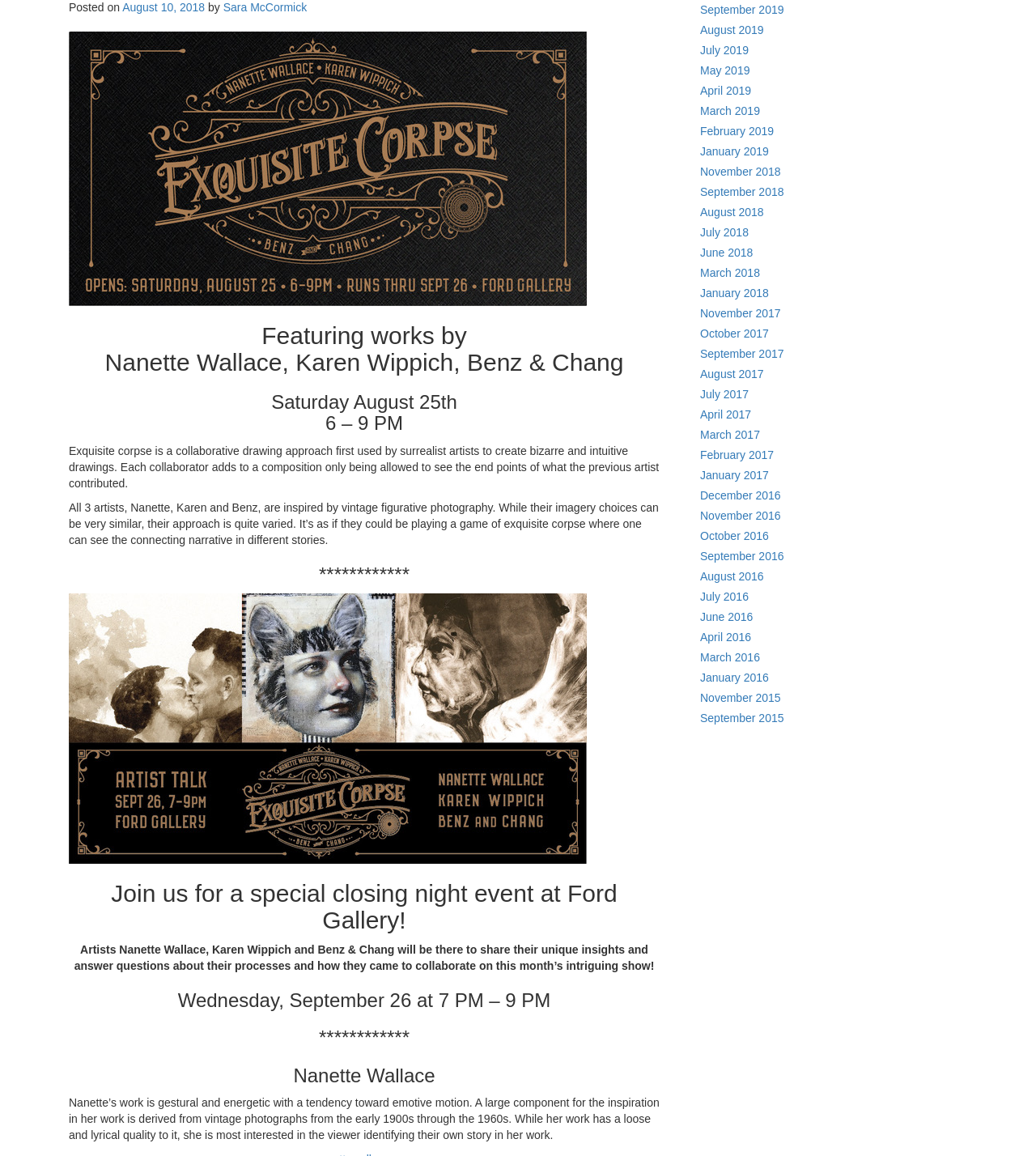Identify the bounding box for the element characterized by the following description: "August 10, 2018".

[0.118, 0.001, 0.198, 0.012]